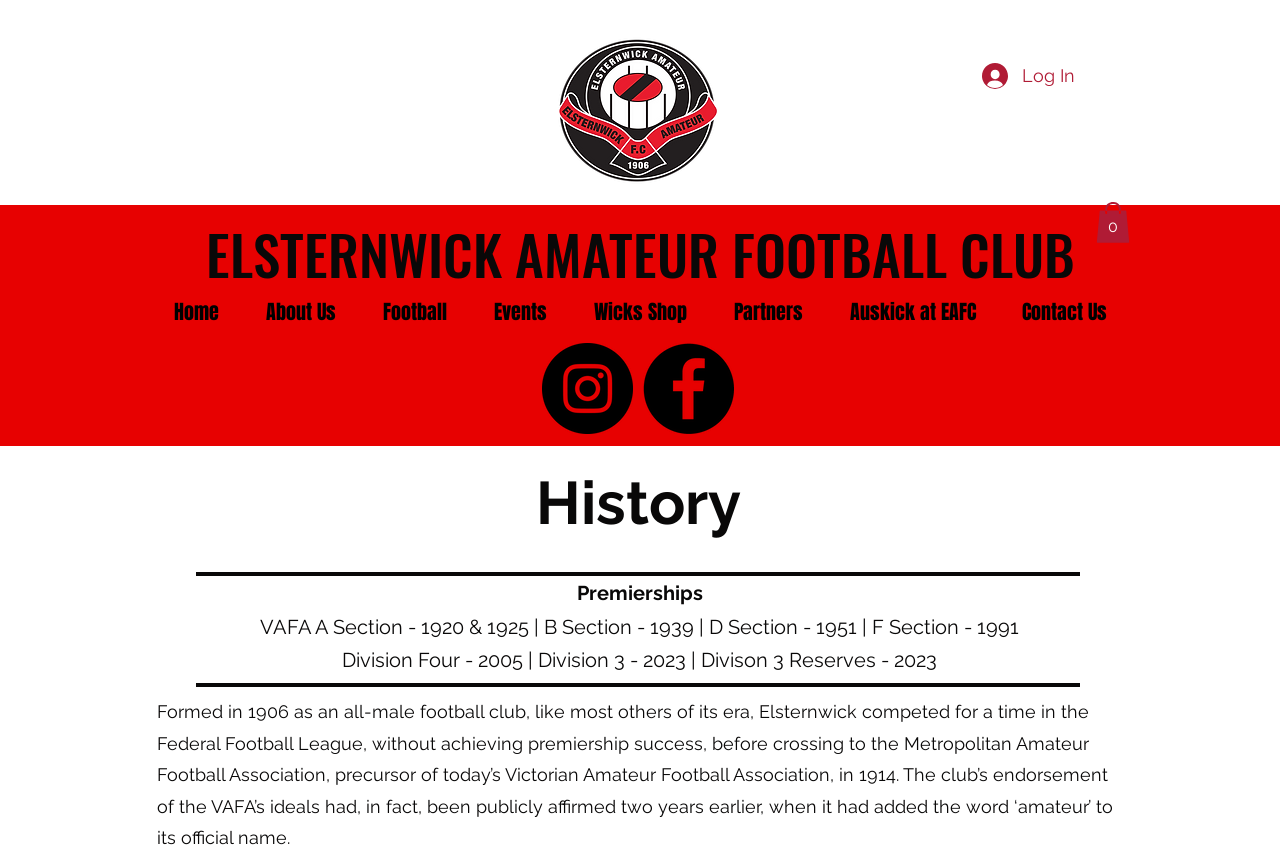Extract the primary headline from the webpage and present its text.

ELSTERNWICK AMATEUR FOOTBALL CLUB